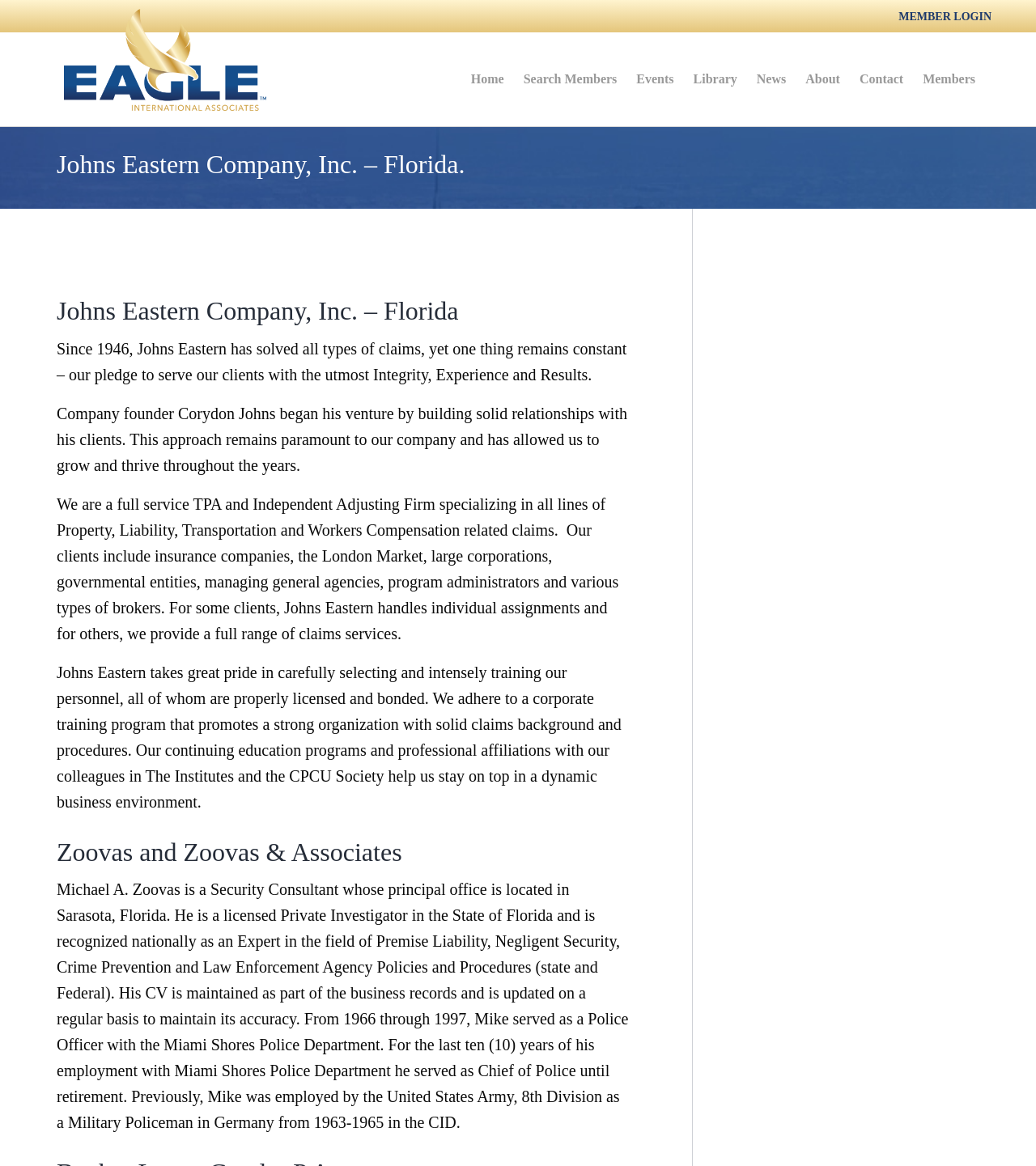What is the profession of Michael A. Zoovas?
Based on the image, provide a one-word or brief-phrase response.

Security Consultant